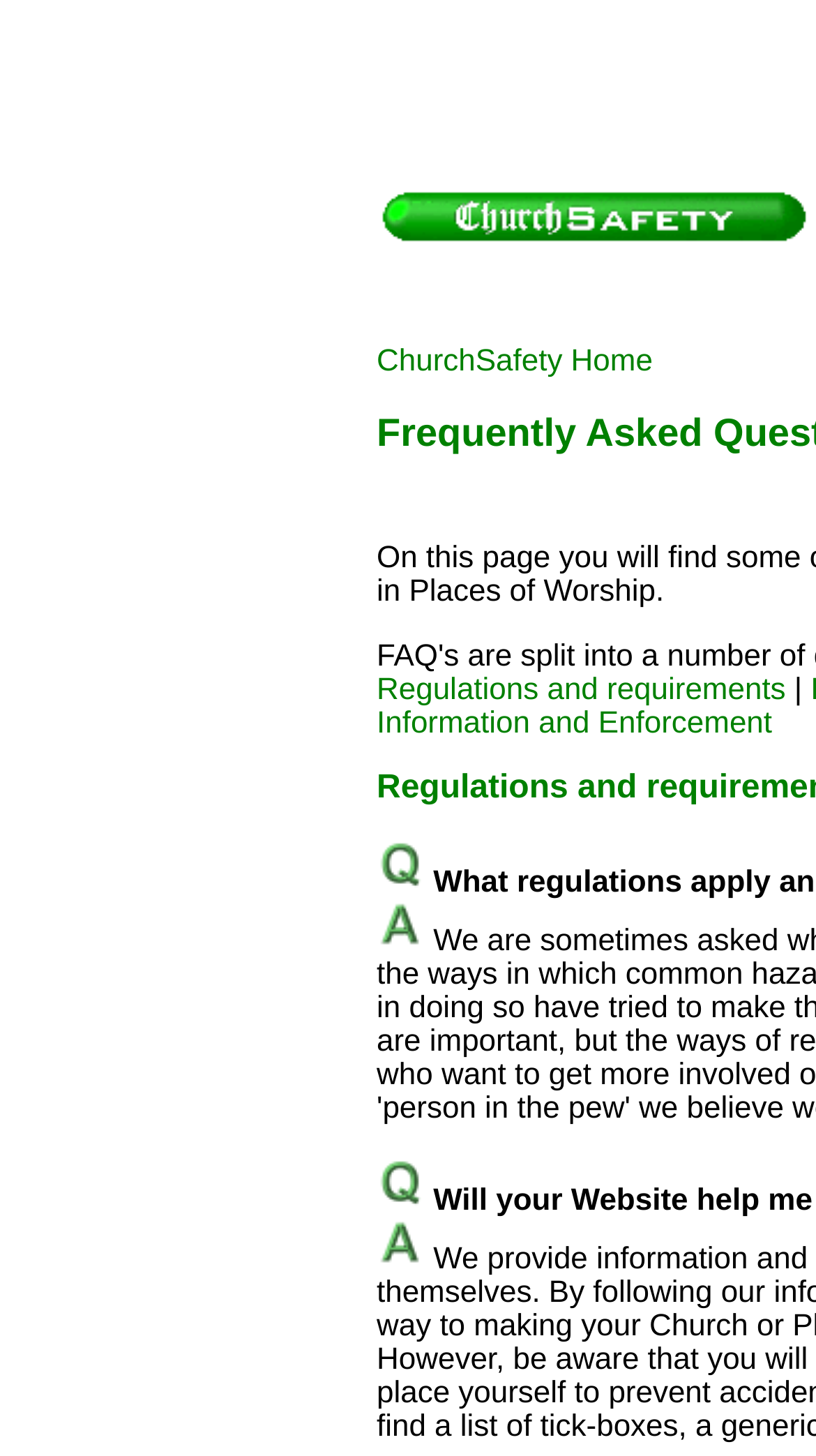Identify and provide the title of the webpage.

Frequently Asked Questions (FAQ's)